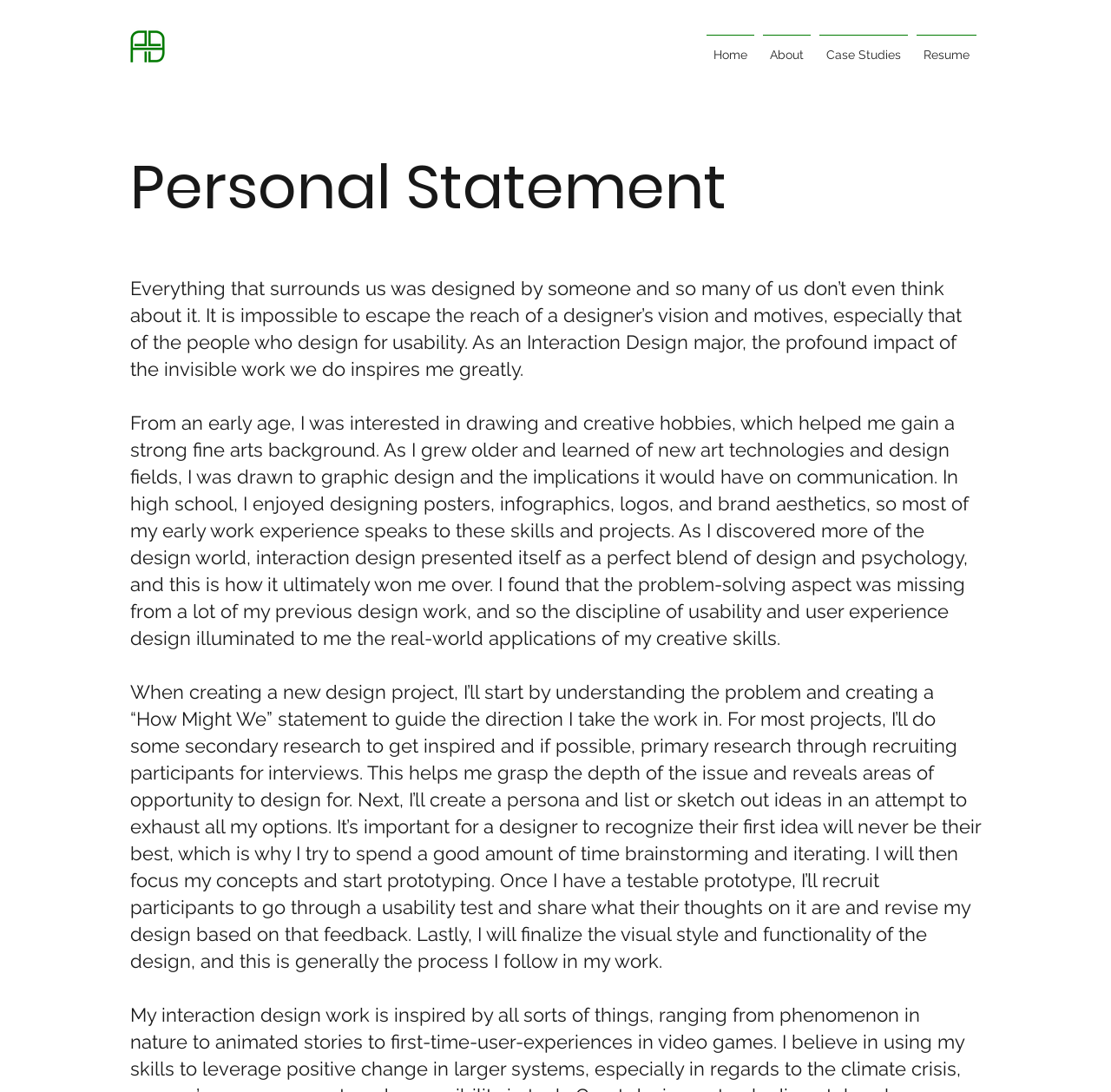Kindly respond to the following question with a single word or a brief phrase: 
What is the importance of brainstorming in the design process?

To exhaust all options